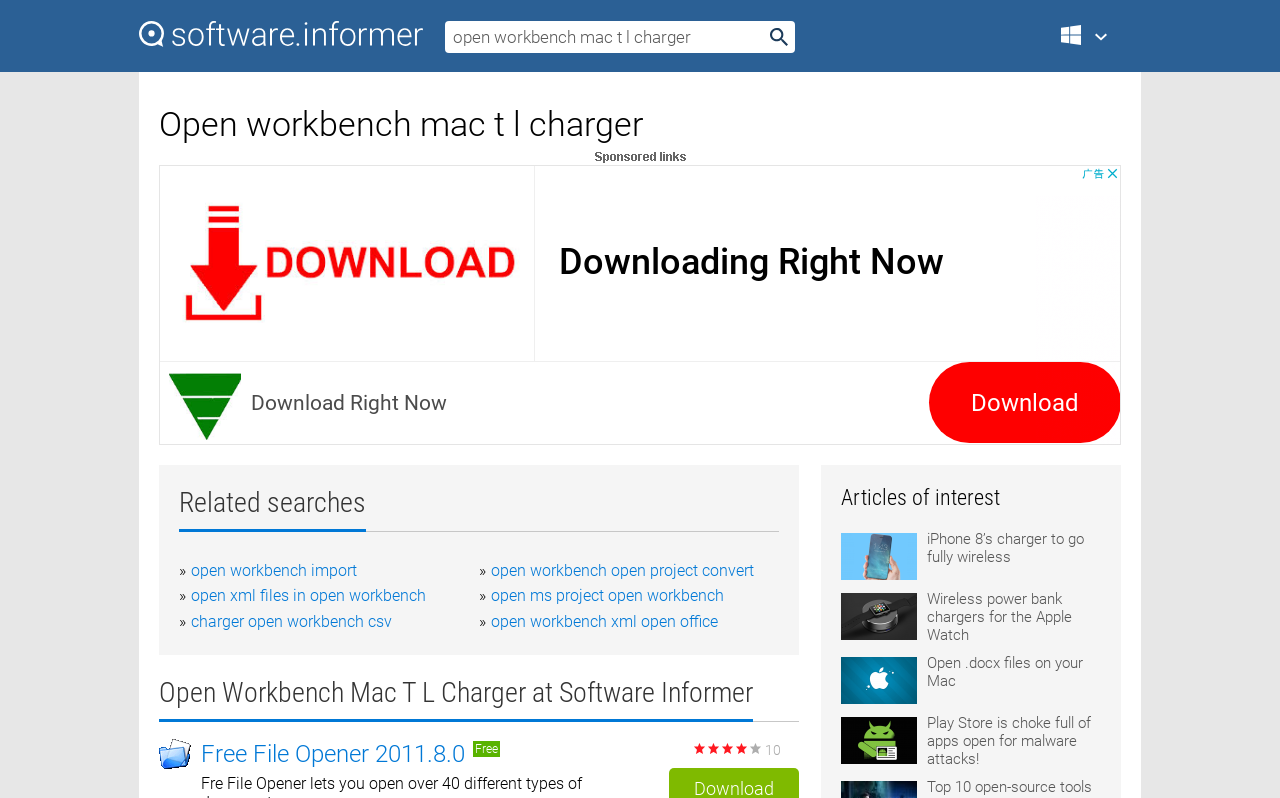Locate and extract the text of the main heading on the webpage.

Open workbench mac t l charger